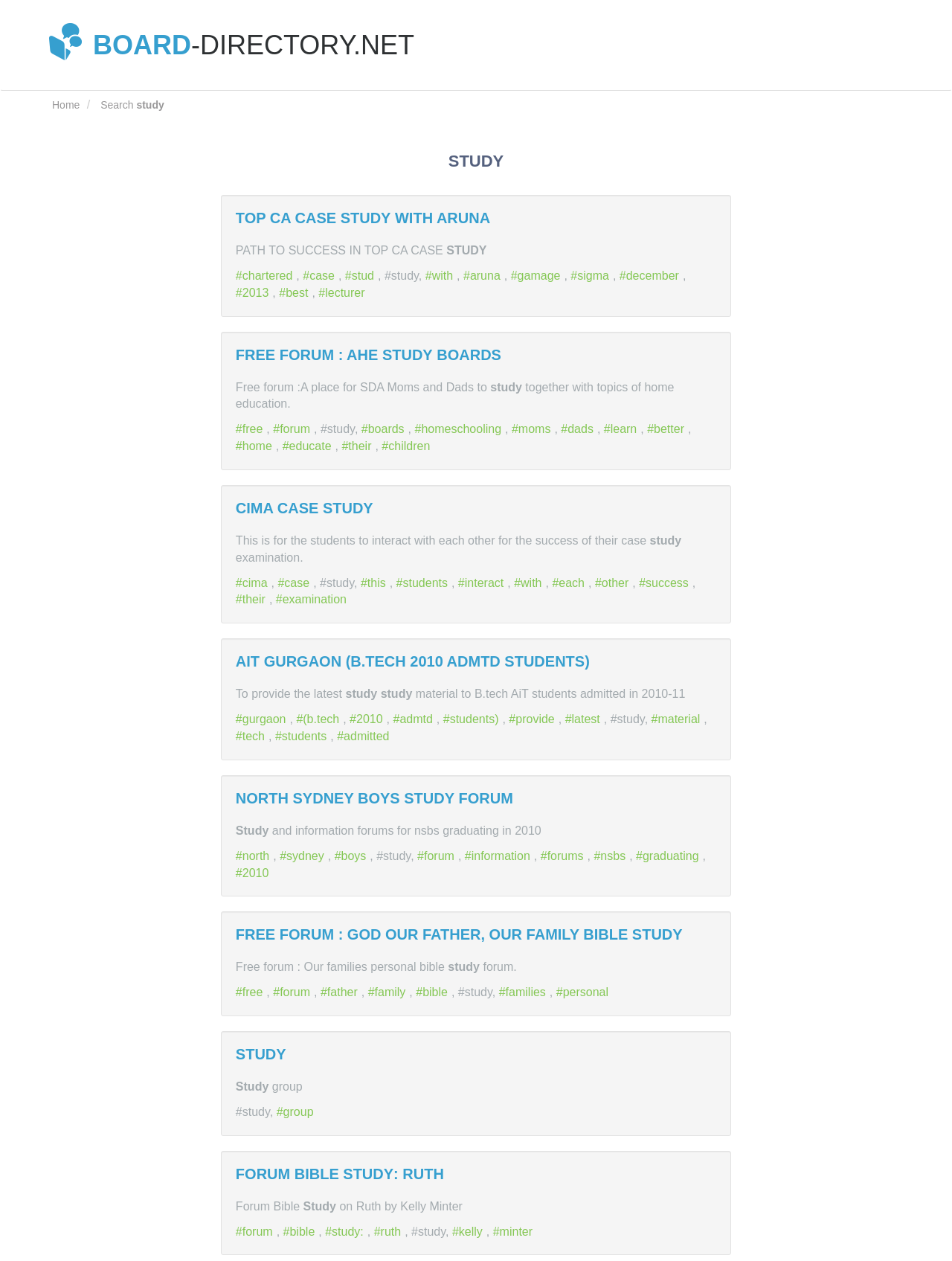What is the topic of the case study?
Answer the question based on the image using a single word or a brief phrase.

CA Case Study